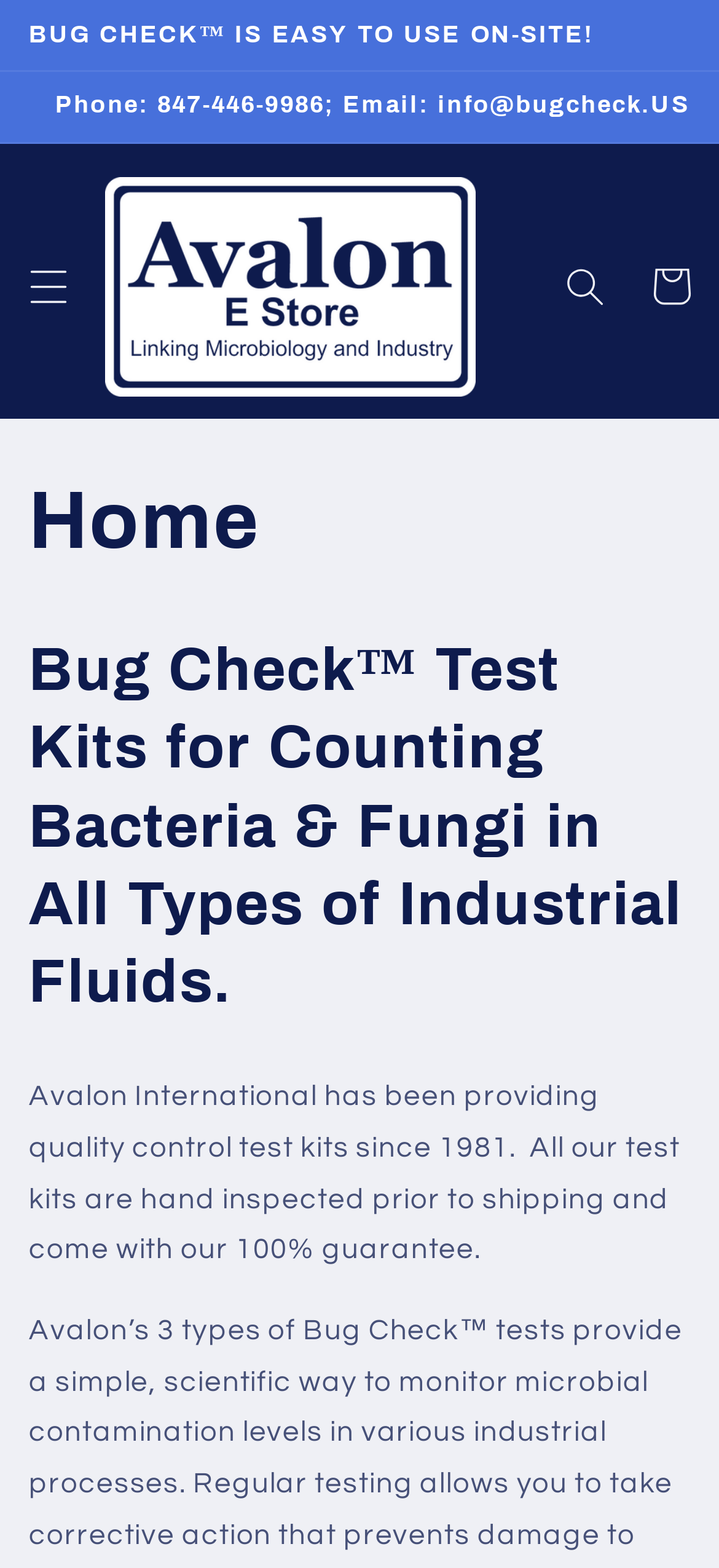Provide a one-word or short-phrase answer to the question:
What is the purpose of the Bug Check™ test kits?

Counting bacteria & fungi in industrial fluids